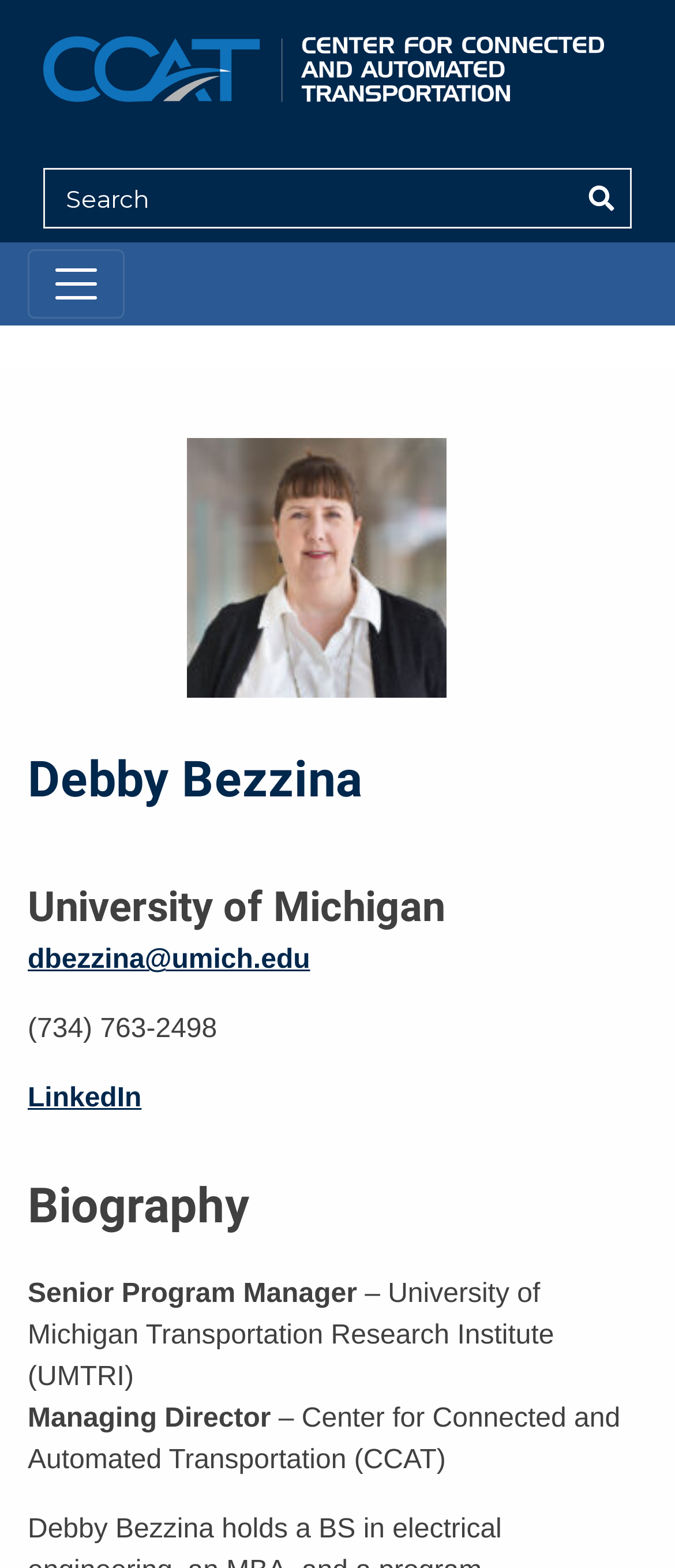Please answer the following question using a single word or phrase: 
What is Debby Bezzina's job title?

Senior Program Manager